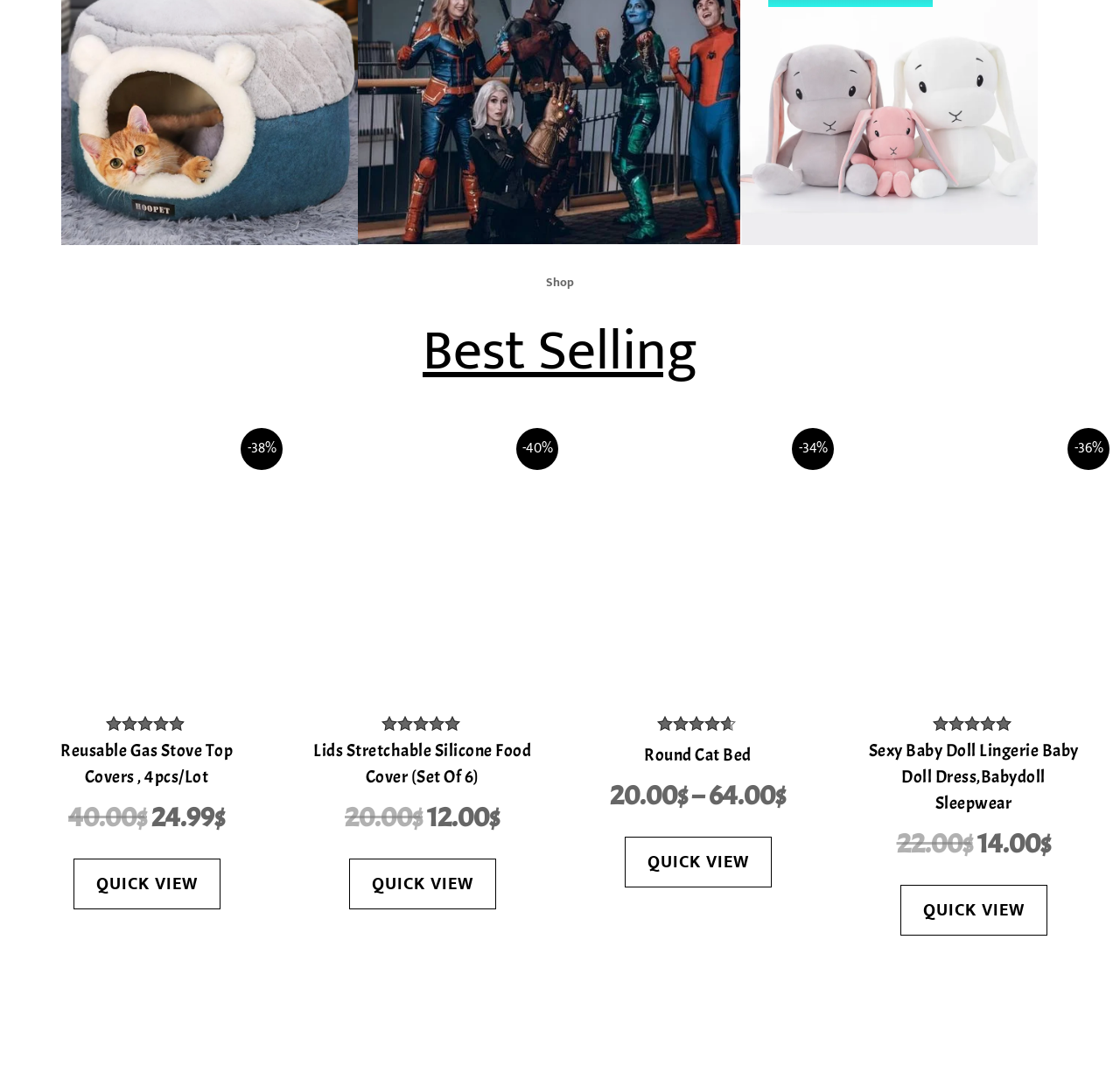Identify the bounding box of the HTML element described here: "Round Cat Bed". Provide the coordinates as four float numbers between 0 and 1: [left, top, right, bottom].

[0.523, 0.696, 0.723, 0.729]